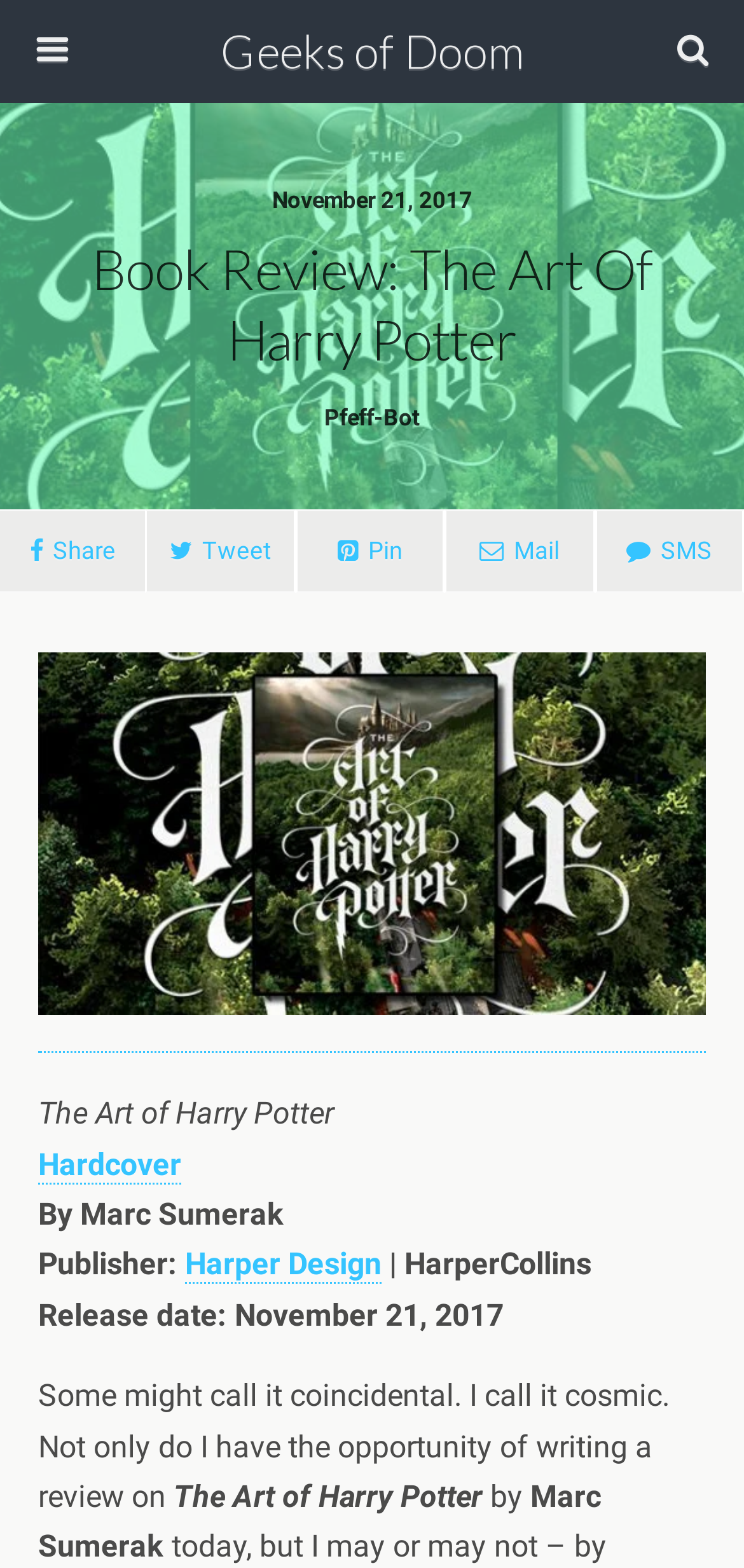Please identify the bounding box coordinates of the area that needs to be clicked to follow this instruction: "View the book cover".

[0.051, 0.416, 0.949, 0.647]